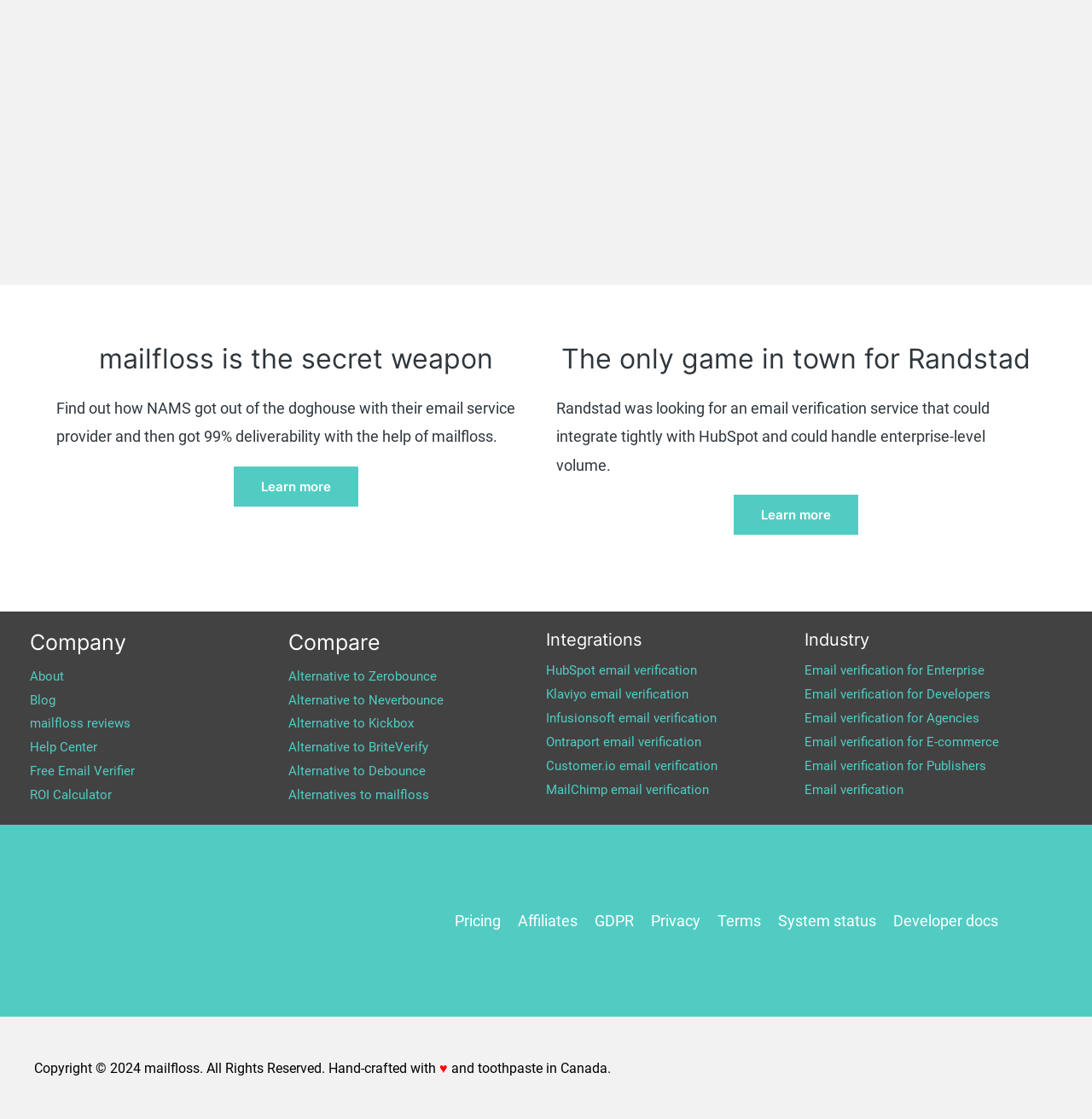Using the description: "Email verification for E-commerce", determine the UI element's bounding box coordinates. Ensure the coordinates are in the format of four float numbers between 0 and 1, i.e., [left, top, right, bottom].

[0.736, 0.656, 0.914, 0.67]